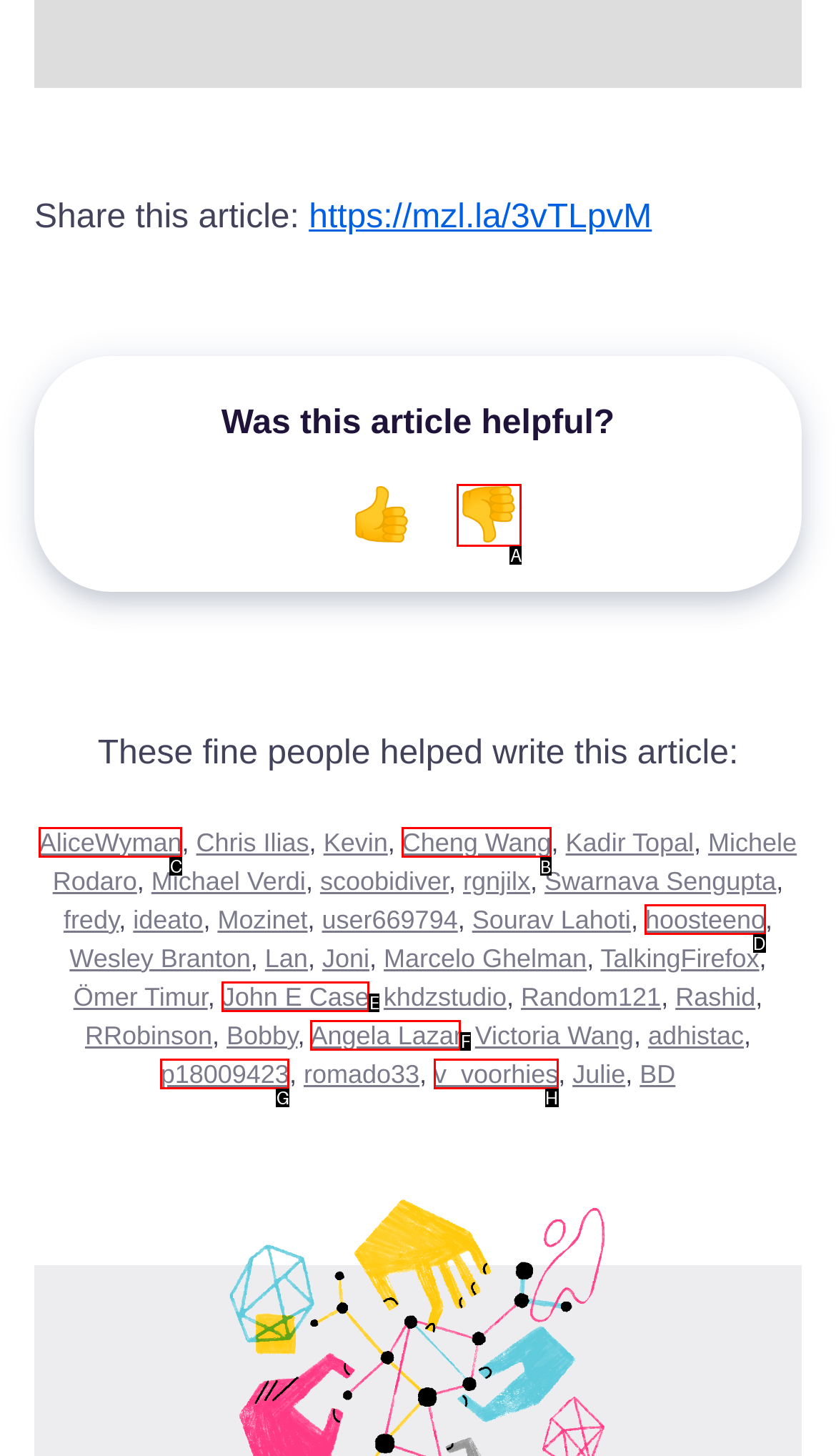Determine the appropriate lettered choice for the task: View the latest company case about Penetration Comparison between GS-130X and GS-100C+. Reply with the correct letter.

None